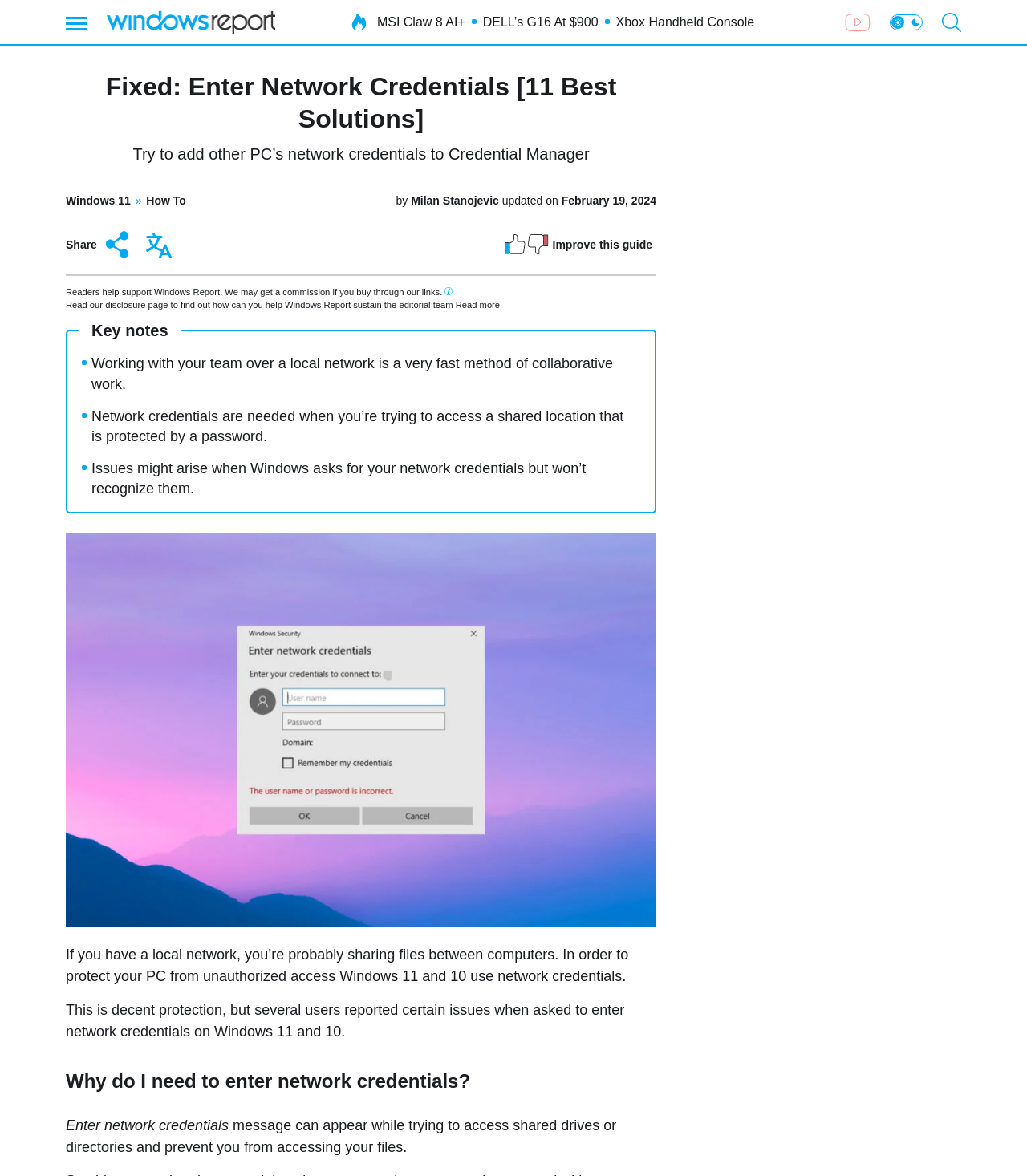Determine the bounding box of the UI component based on this description: "parent_node: TROUBLESHOOTING GUIDES aria-label="Windows Report"". The bounding box coordinates should be four float values between 0 and 1, i.e., [left, top, right, bottom].

[0.104, 0.007, 0.268, 0.031]